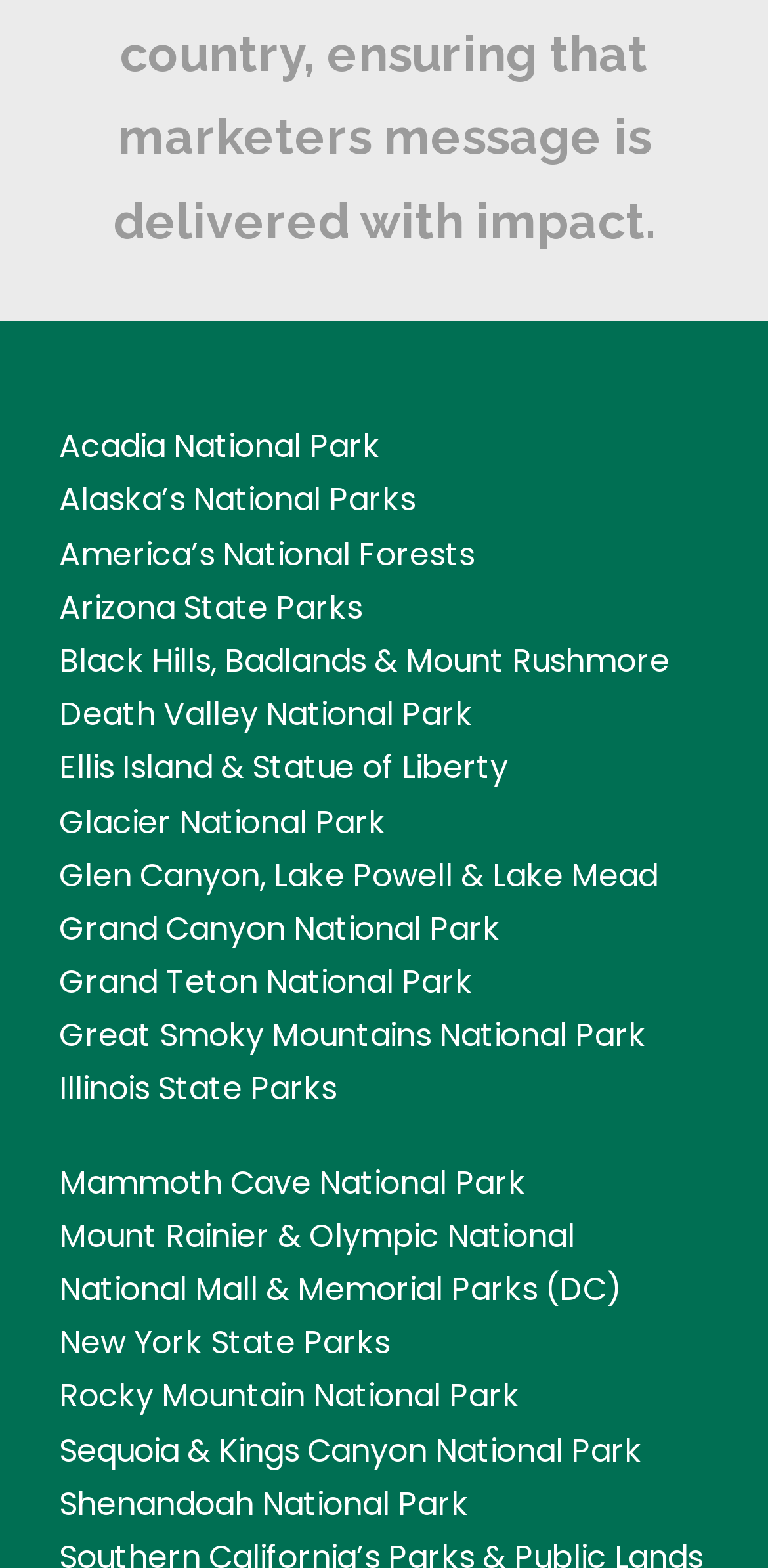Identify the bounding box coordinates of the part that should be clicked to carry out this instruction: "view Black Hills, Badlands & Mount Rushmore".

[0.077, 0.407, 0.872, 0.436]